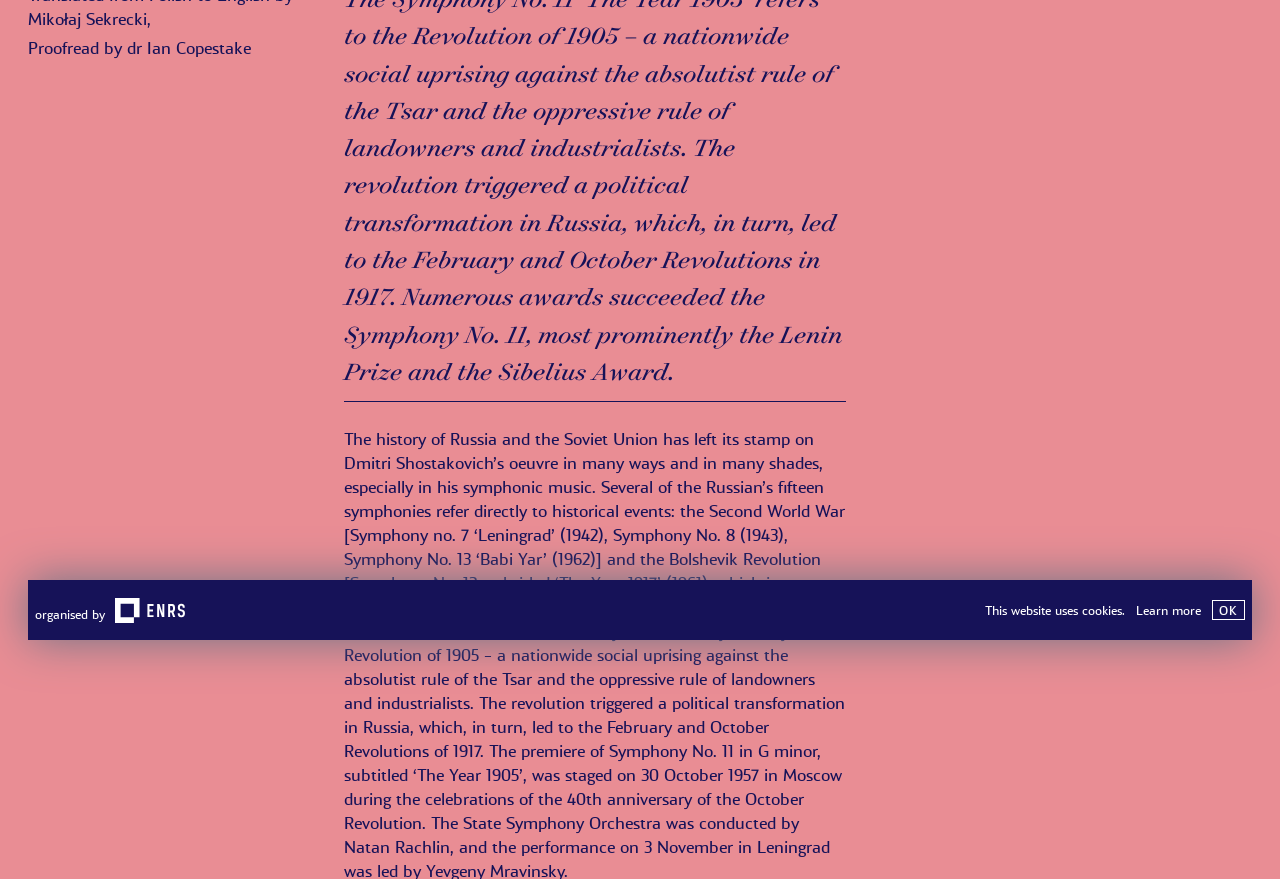Based on the element description OK, identify the bounding box coordinates for the UI element. The coordinates should be in the format (top-left x, top-left y, bottom-right x, bottom-right y) and within the 0 to 1 range.

[0.947, 0.682, 0.973, 0.705]